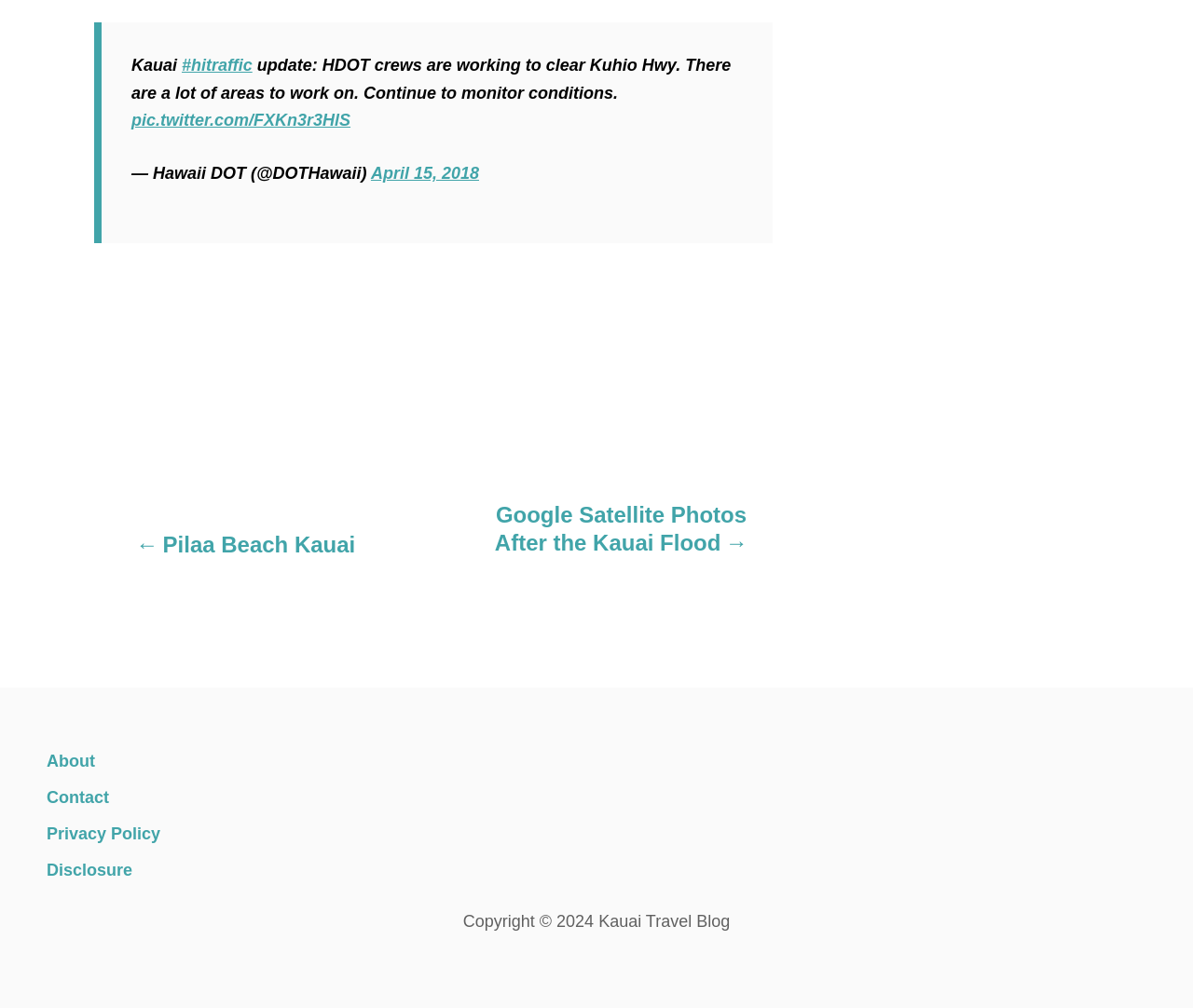Identify the bounding box coordinates of the part that should be clicked to carry out this instruction: "Visit the About page".

[0.039, 0.737, 0.311, 0.774]